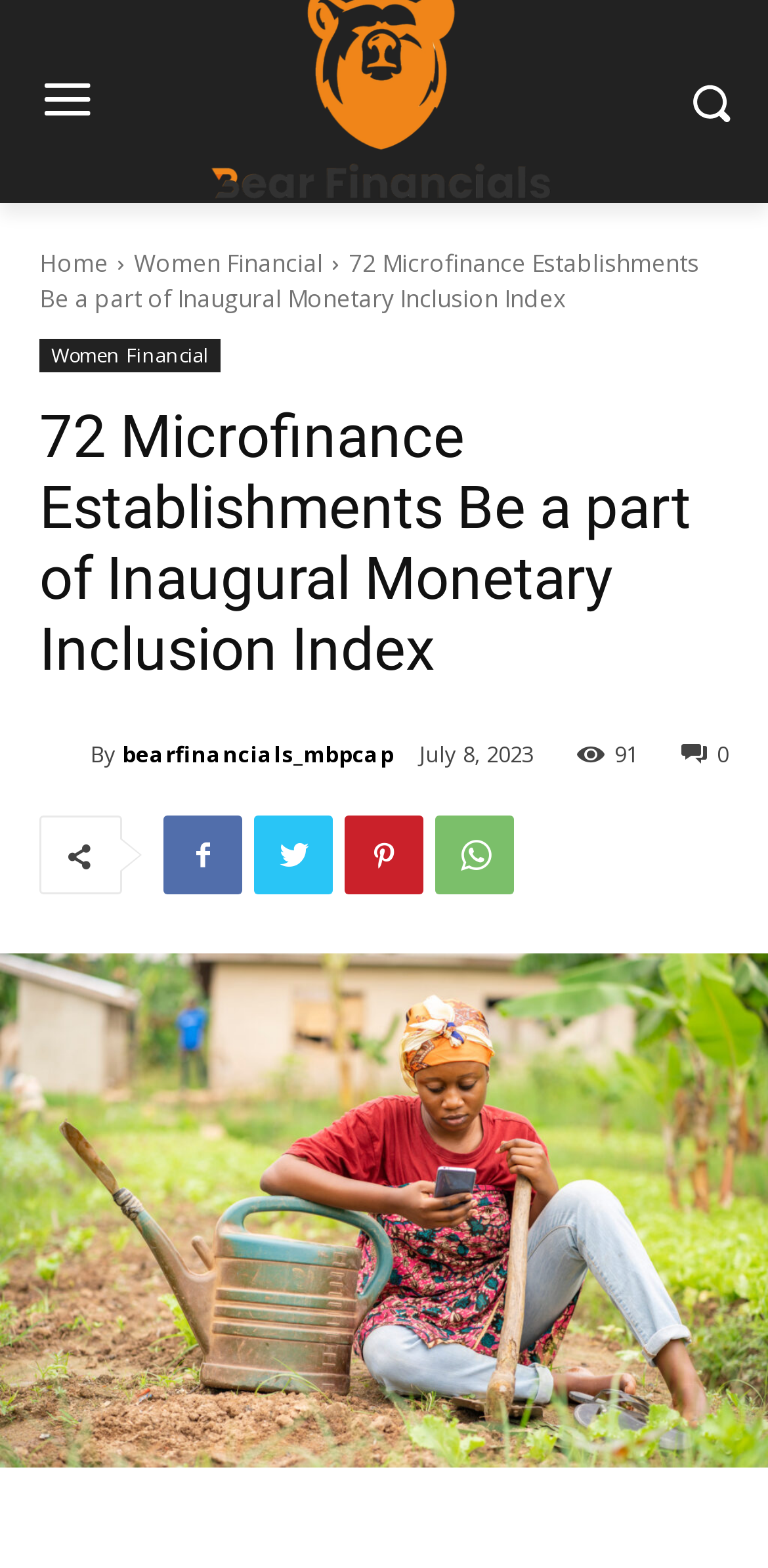Please determine the bounding box coordinates of the clickable area required to carry out the following instruction: "Visit the bearfinancials_mbpcap website". The coordinates must be four float numbers between 0 and 1, represented as [left, top, right, bottom].

[0.051, 0.468, 0.118, 0.494]